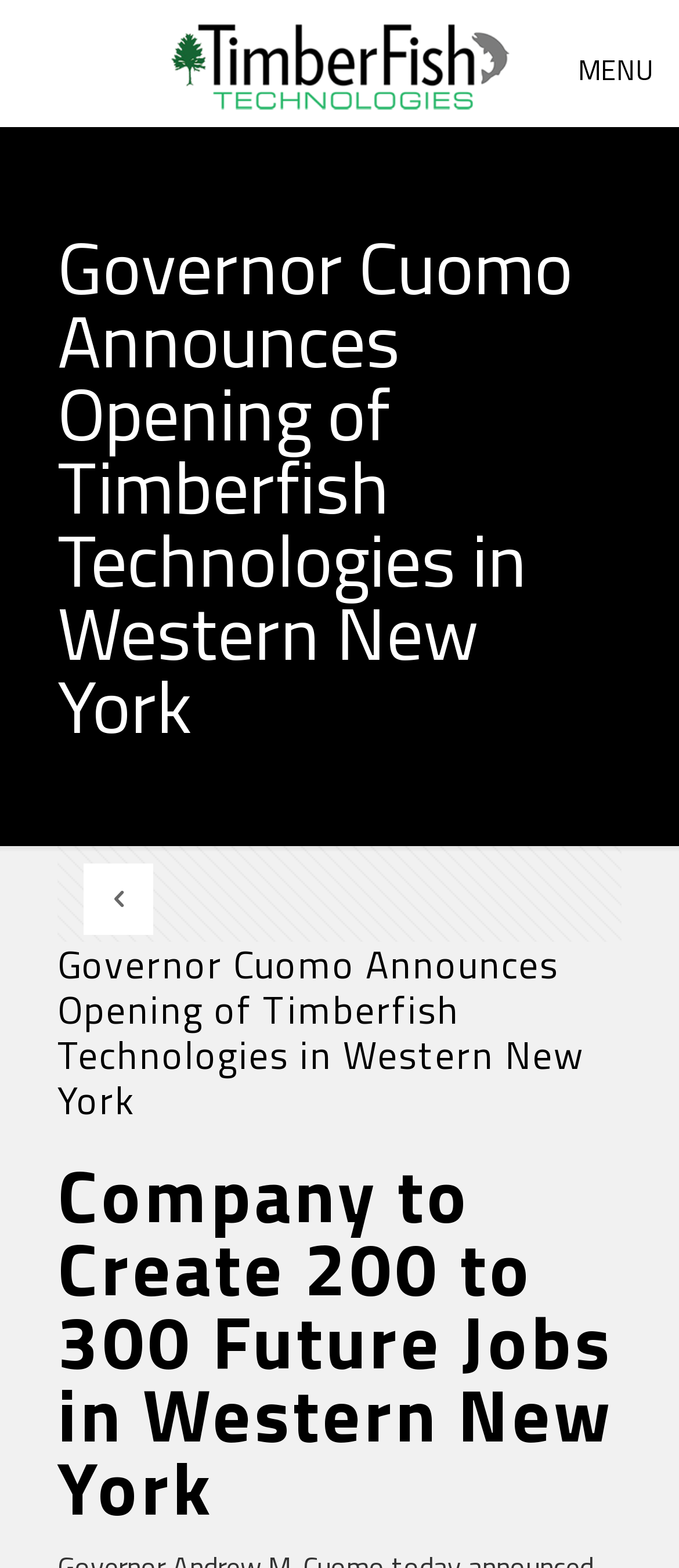Locate the bounding box coordinates for the element described below: "title="TimberFish Technologies"". The coordinates must be four float values between 0 and 1, formatted as [left, top, right, bottom].

[0.128, 0.011, 0.872, 0.069]